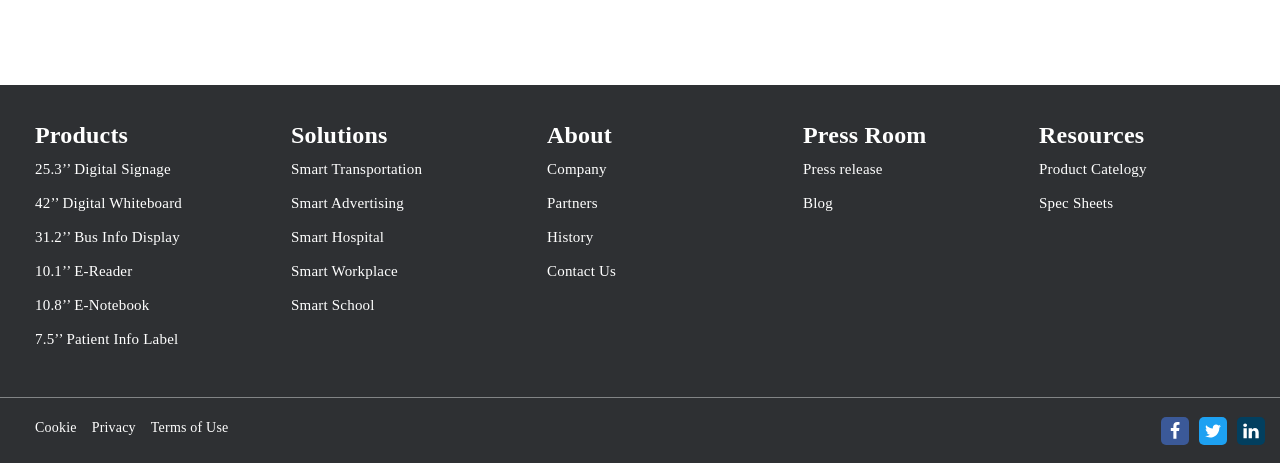Please determine the bounding box coordinates of the element to click on in order to accomplish the following task: "Check the product catalogue". Ensure the coordinates are four float numbers ranging from 0 to 1, i.e., [left, top, right, bottom].

[0.812, 0.348, 0.896, 0.382]